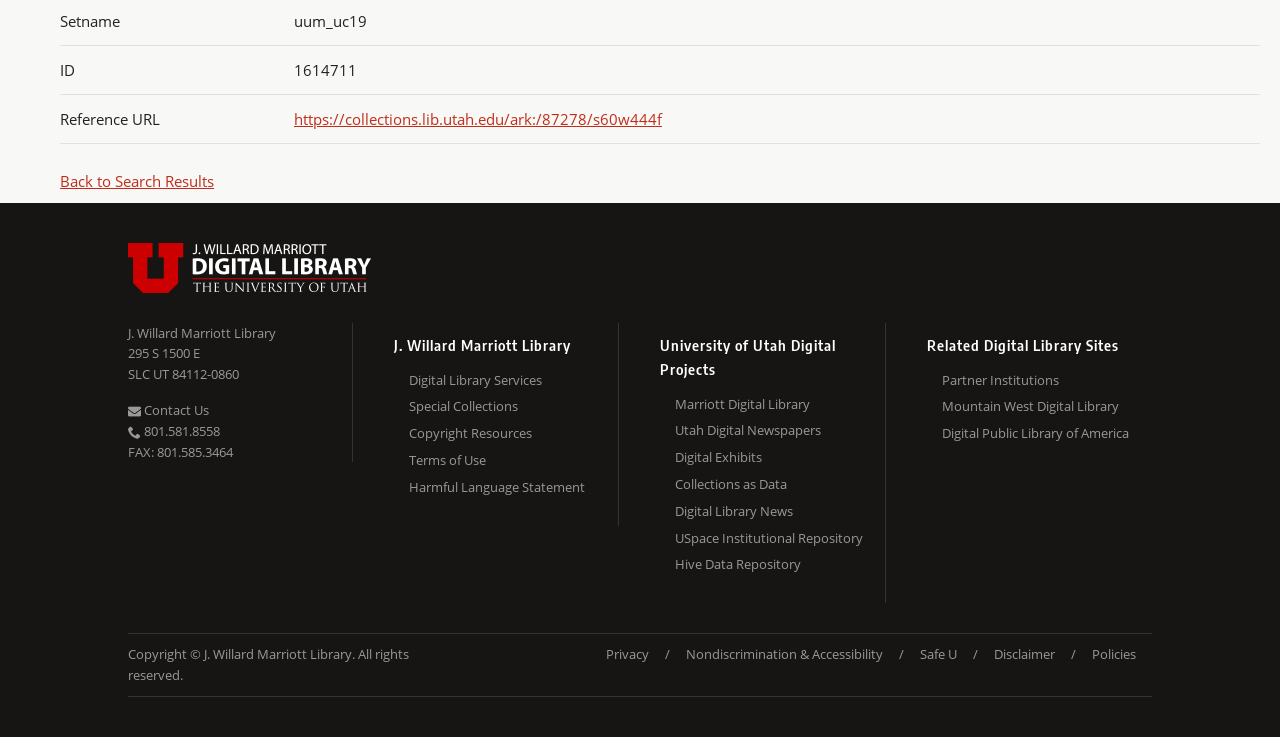Could you determine the bounding box coordinates of the clickable element to complete the instruction: "Contact Us"? Provide the coordinates as four float numbers between 0 and 1, i.e., [left, top, right, bottom].

[0.1, 0.269, 0.163, 0.293]